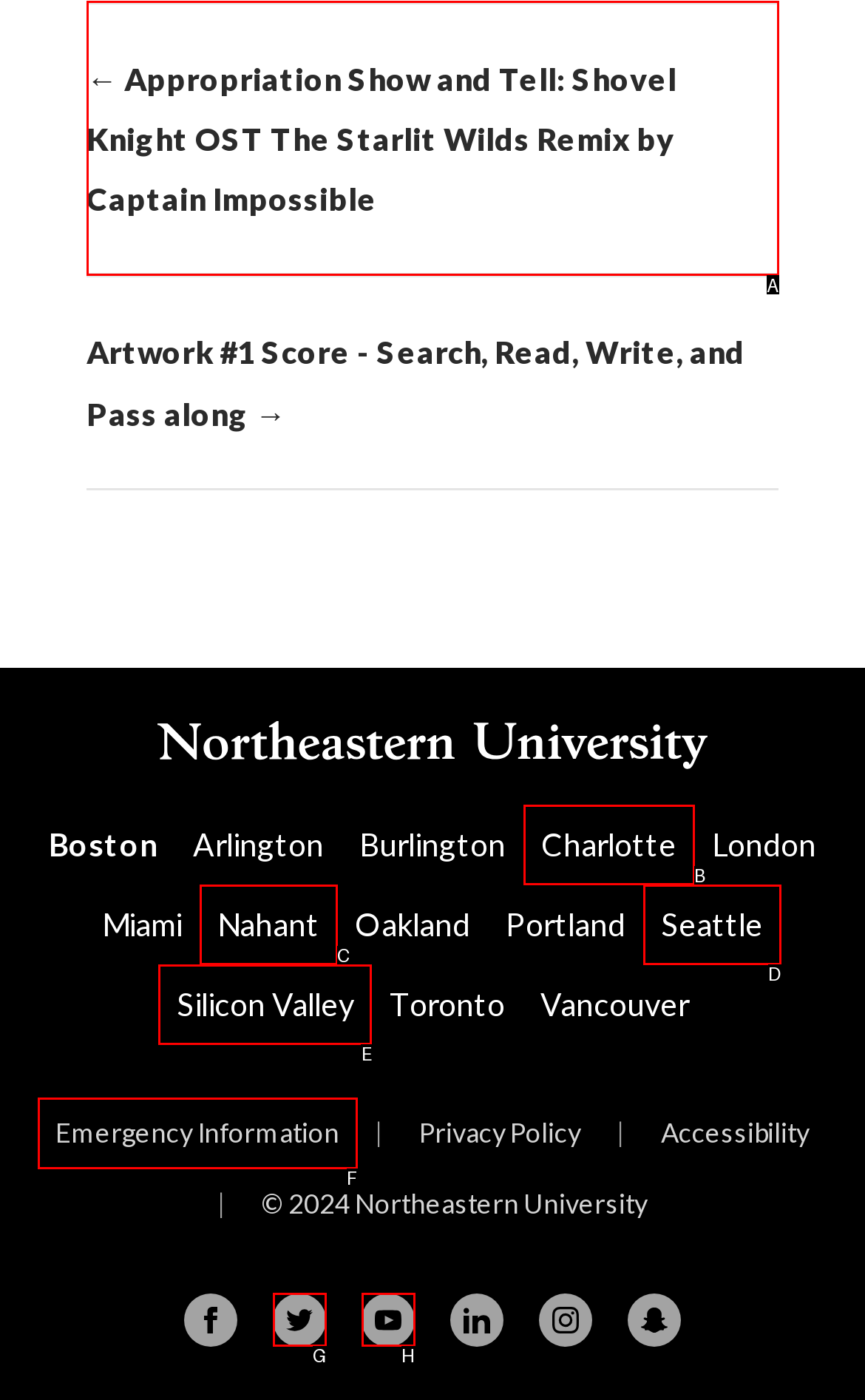Select the appropriate bounding box to fulfill the task: Visit the Appropriation Show and Tell page Respond with the corresponding letter from the choices provided.

A